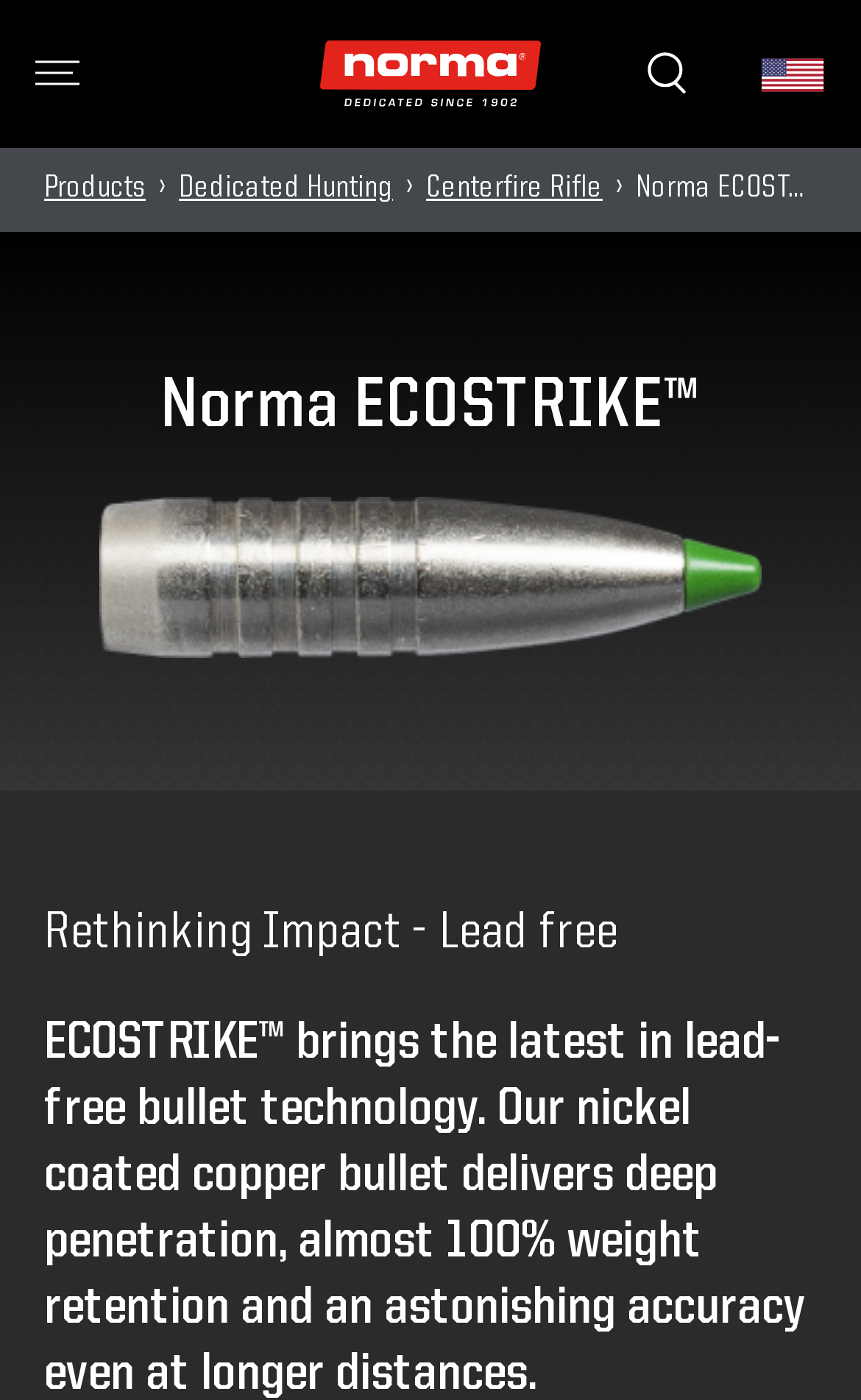What is the category of 'Centerfire Rifle'?
From the image, respond with a single word or phrase.

Dedicated Hunting